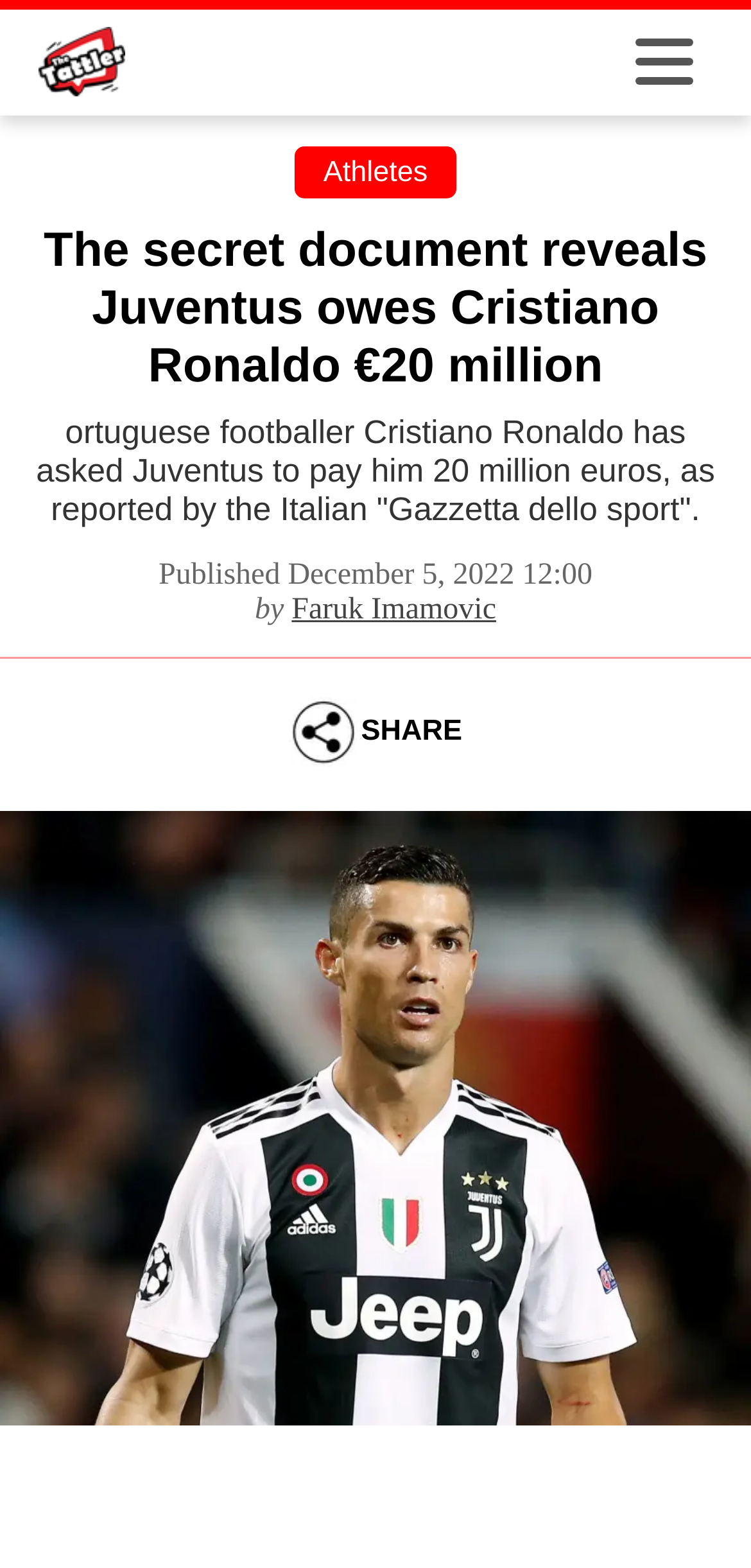When was the article published? From the image, respond with a single word or brief phrase.

December 5, 2022 12:00